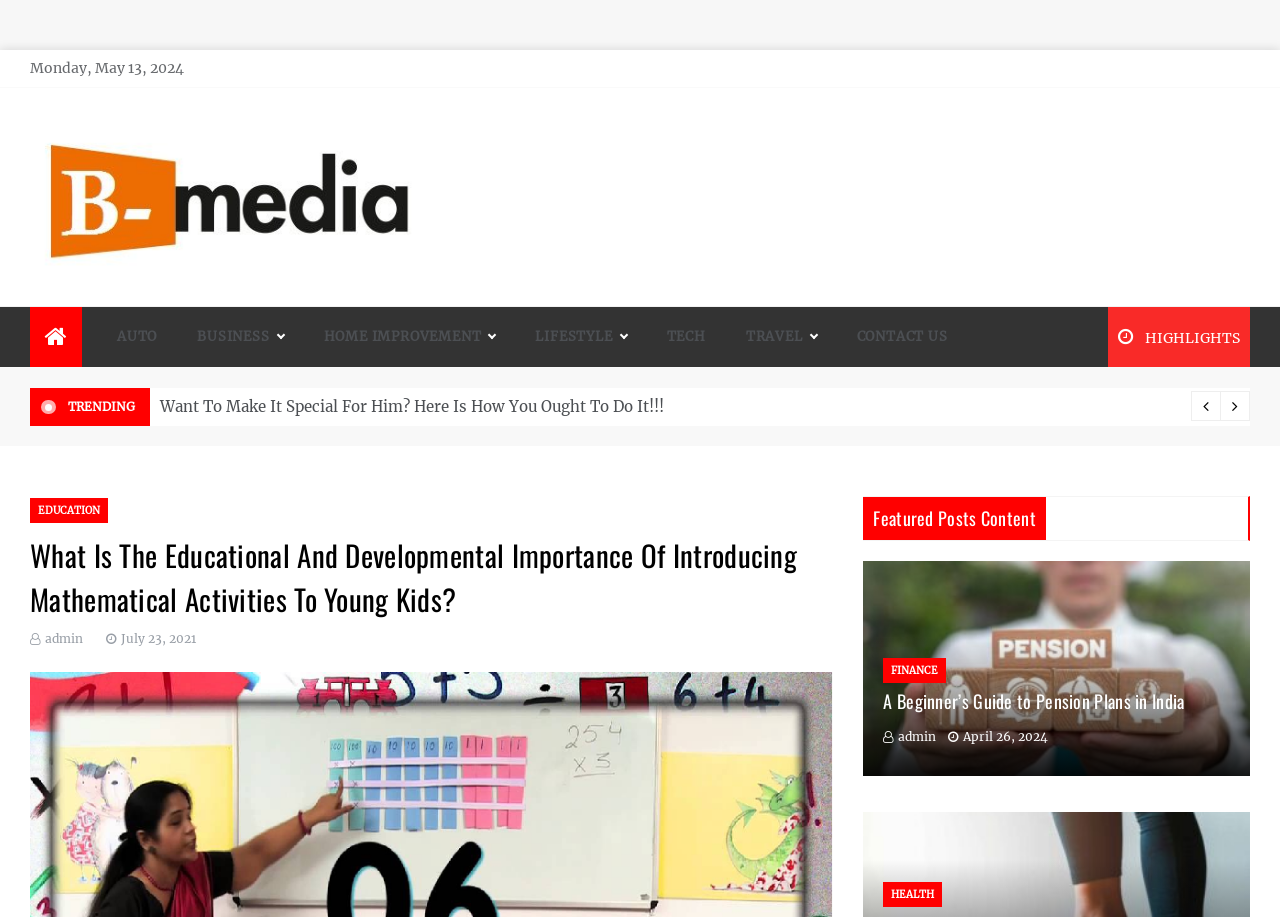Use a single word or phrase to answer the question:
What is the title of the second featured post?

A Beginner’s Guide to Pension Plans in India